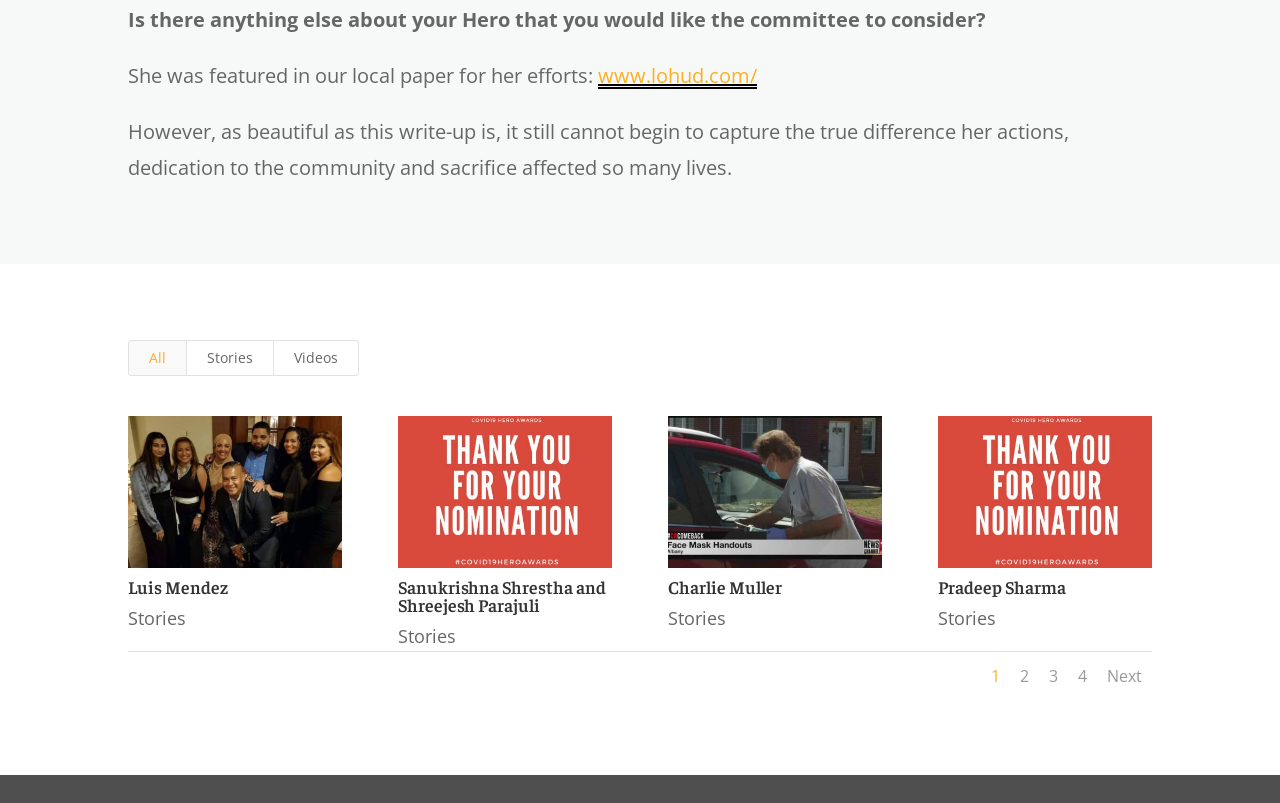Pinpoint the bounding box coordinates of the area that should be clicked to complete the following instruction: "Click on the link to view Pradeep Sharma's stories". The coordinates must be given as four float numbers between 0 and 1, i.e., [left, top, right, bottom].

[0.733, 0.518, 0.9, 0.707]